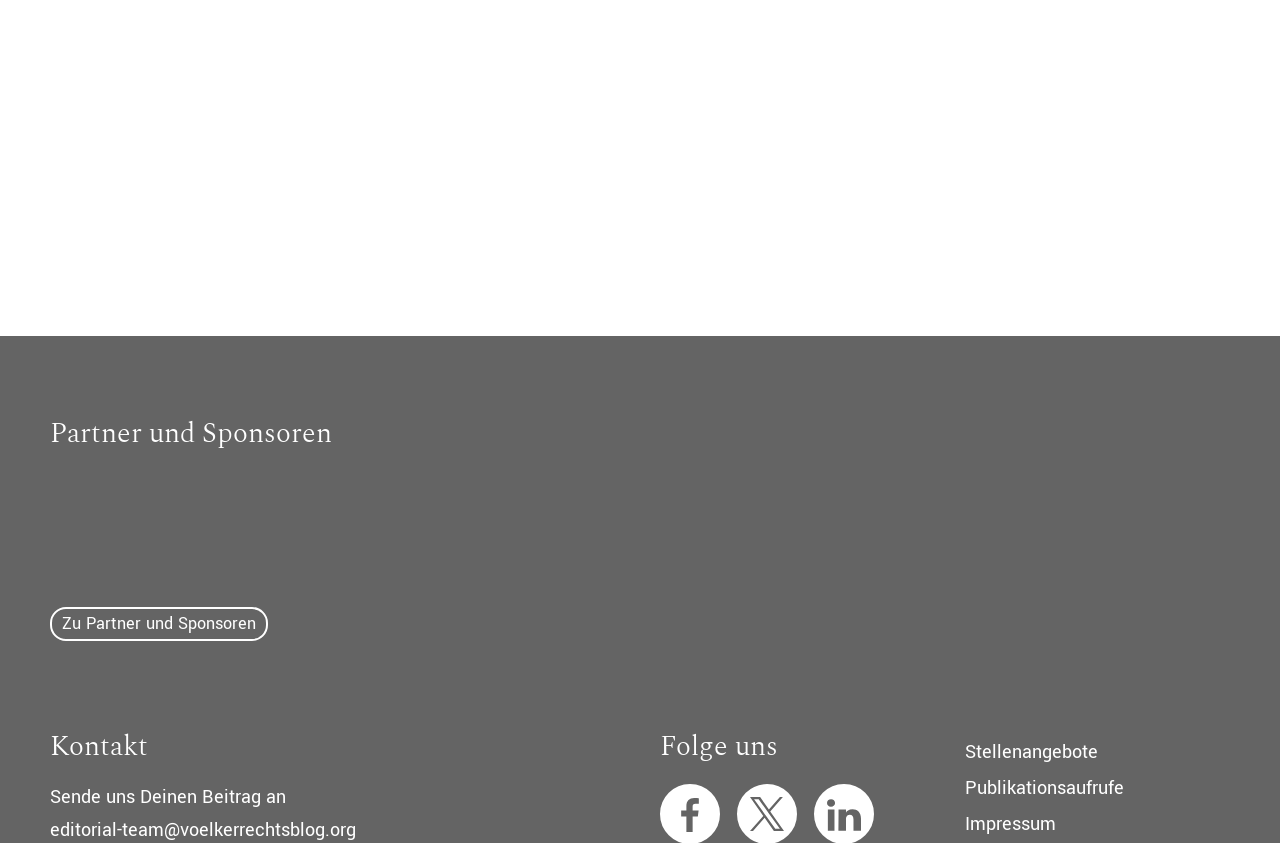Locate the bounding box coordinates of the area that needs to be clicked to fulfill the following instruction: "View partner and sponsor information". The coordinates should be in the format of four float numbers between 0 and 1, namely [left, top, right, bottom].

[0.039, 0.72, 0.209, 0.761]